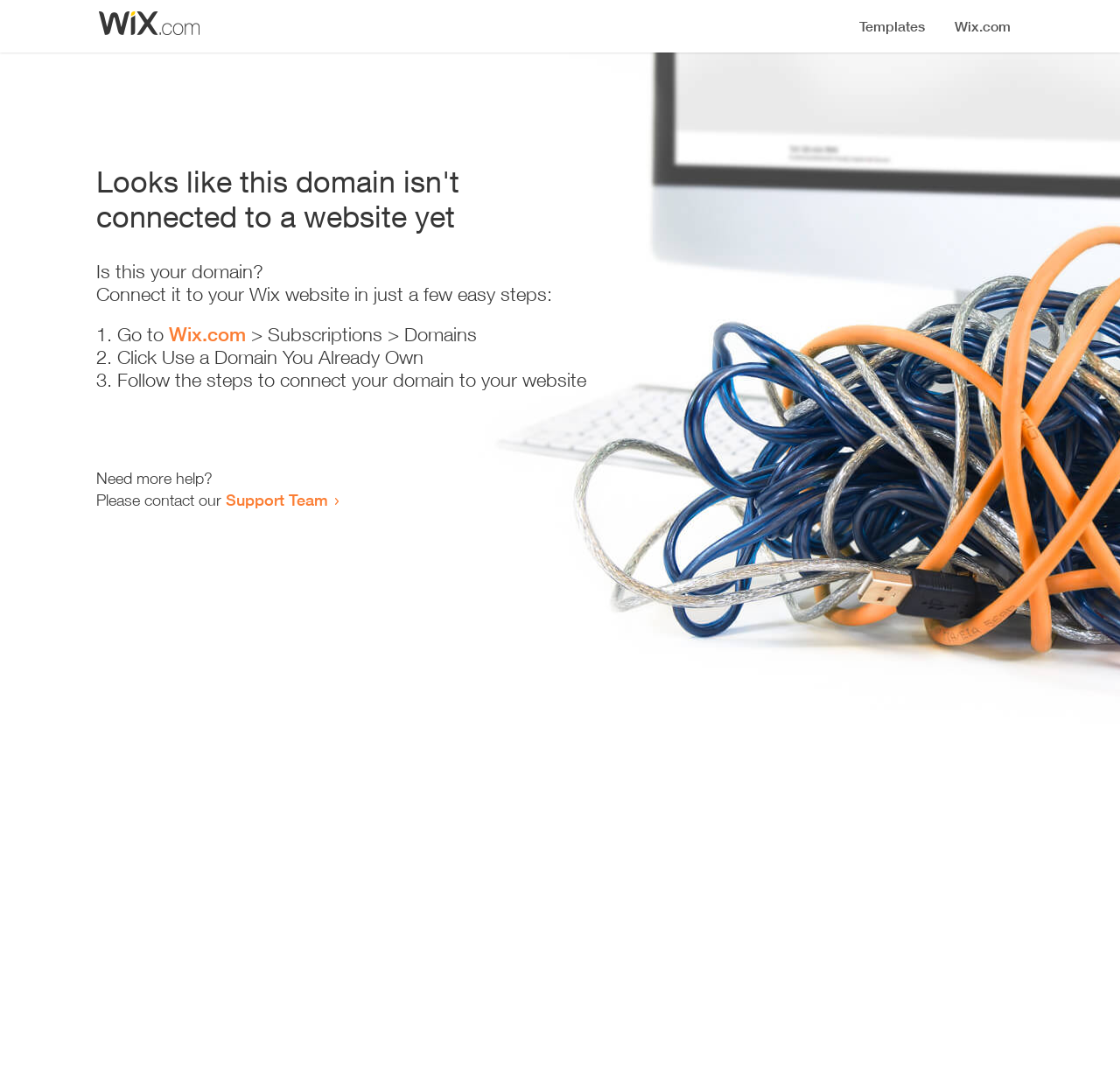Determine the bounding box for the described UI element: "Support Team".

[0.202, 0.452, 0.293, 0.469]